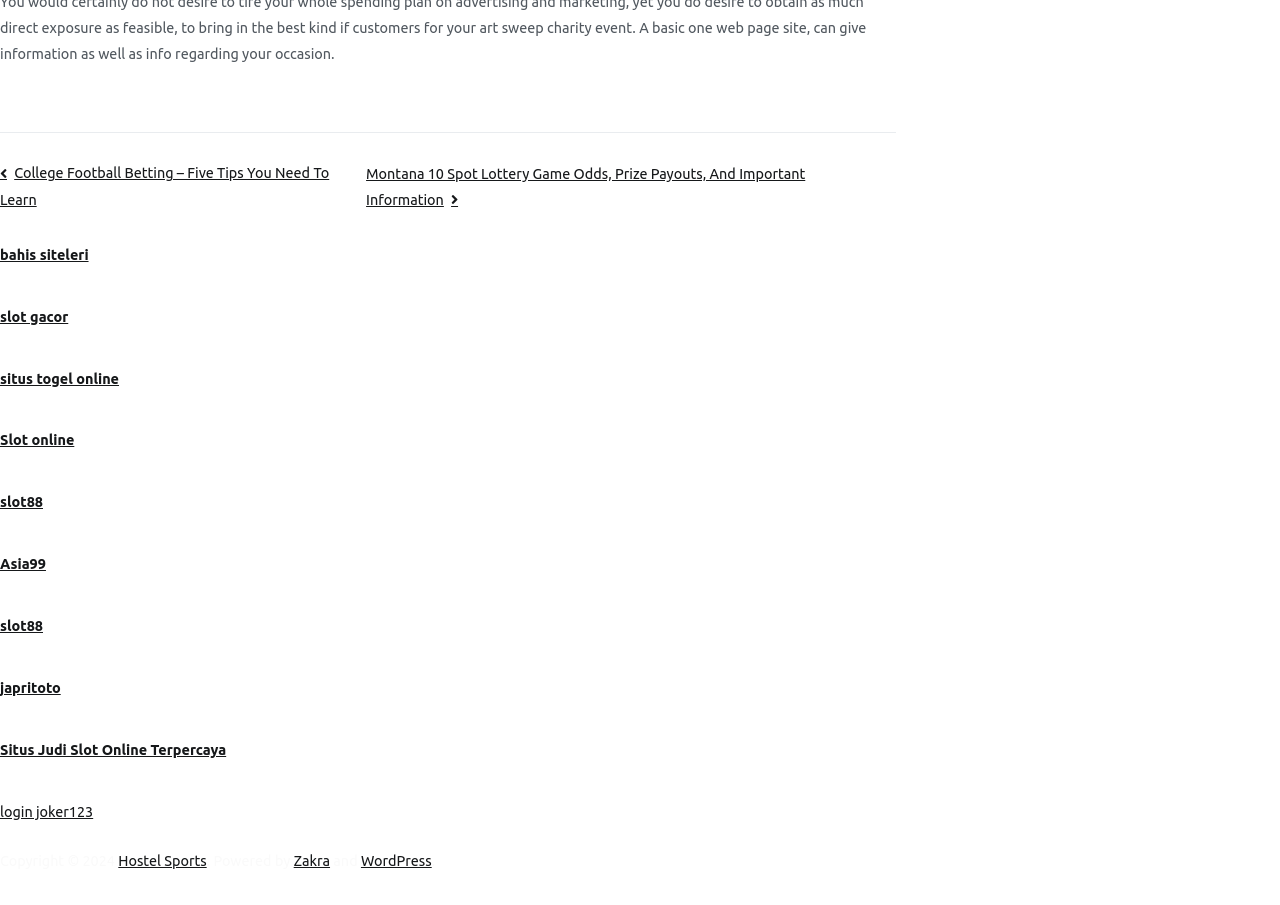What is the first link in the navigation section?
Look at the image and answer the question using a single word or phrase.

College Football Betting